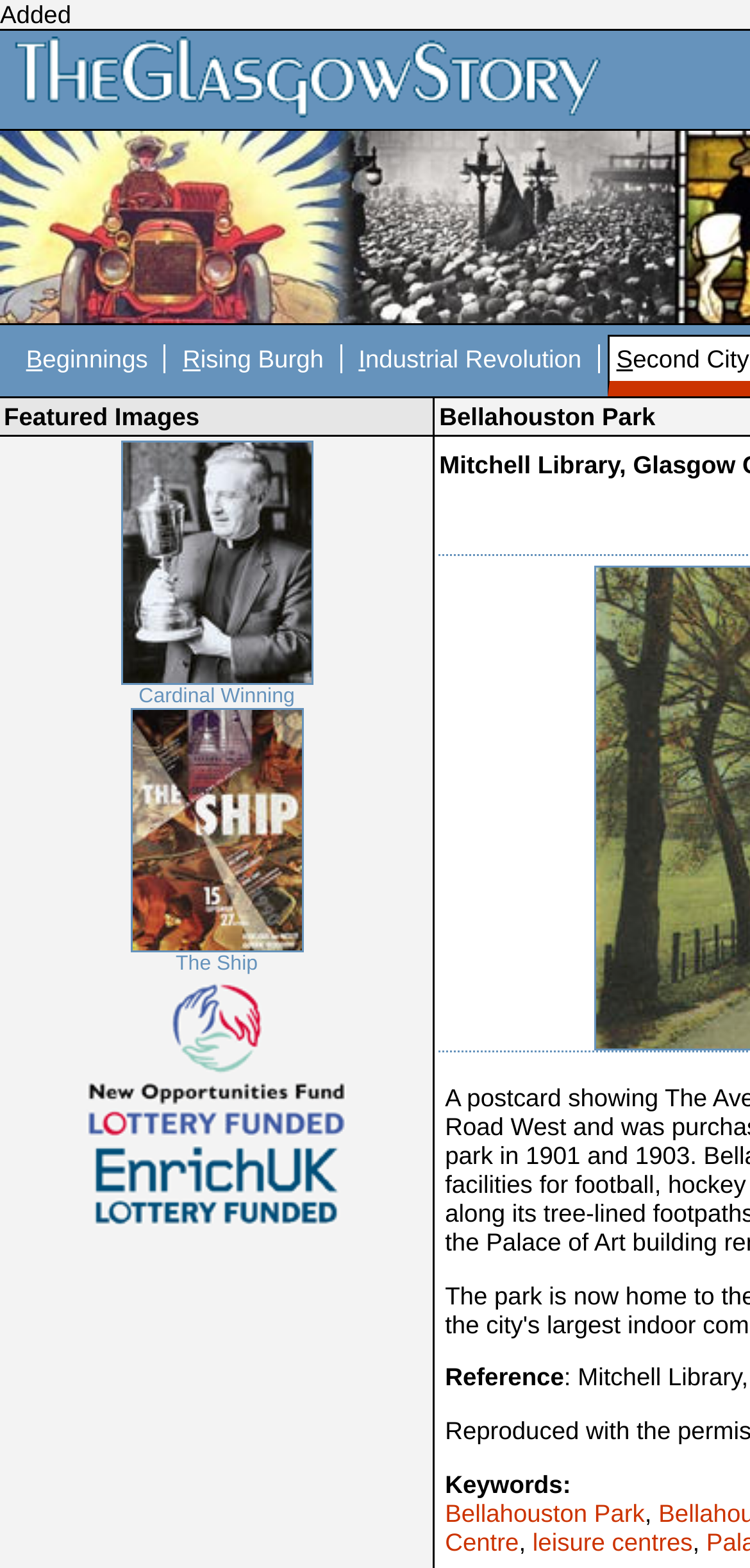Please find the bounding box for the following UI element description. Provide the coordinates in (top-left x, top-left y, bottom-right x, bottom-right y) format, with values between 0 and 1: New Opportunities Fund Lottery Funded

[0.113, 0.625, 0.465, 0.725]